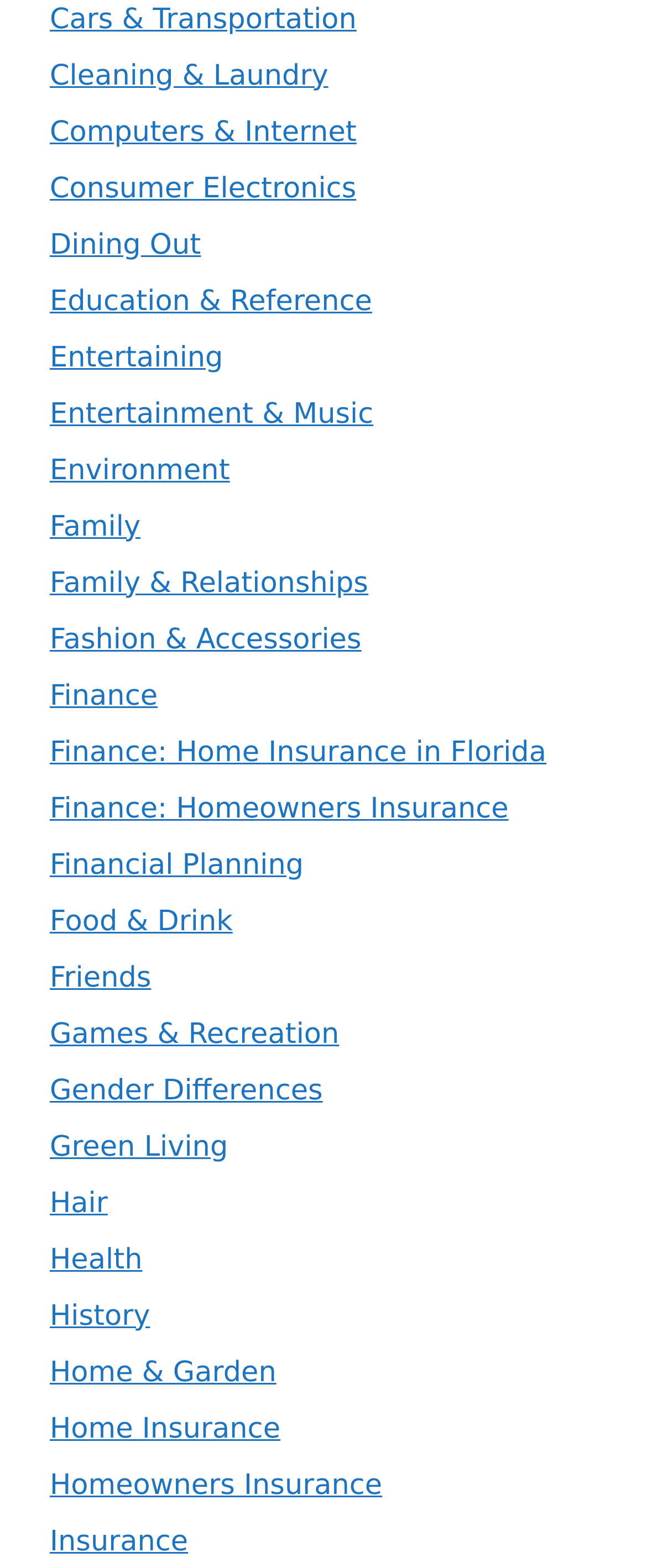How many categories are listed on the webpage?
Please craft a detailed and exhaustive response to the question.

I counted the number of links on the webpage, and there are 31 categories listed, ranging from 'Cars & Transportation' to 'Insurance'.